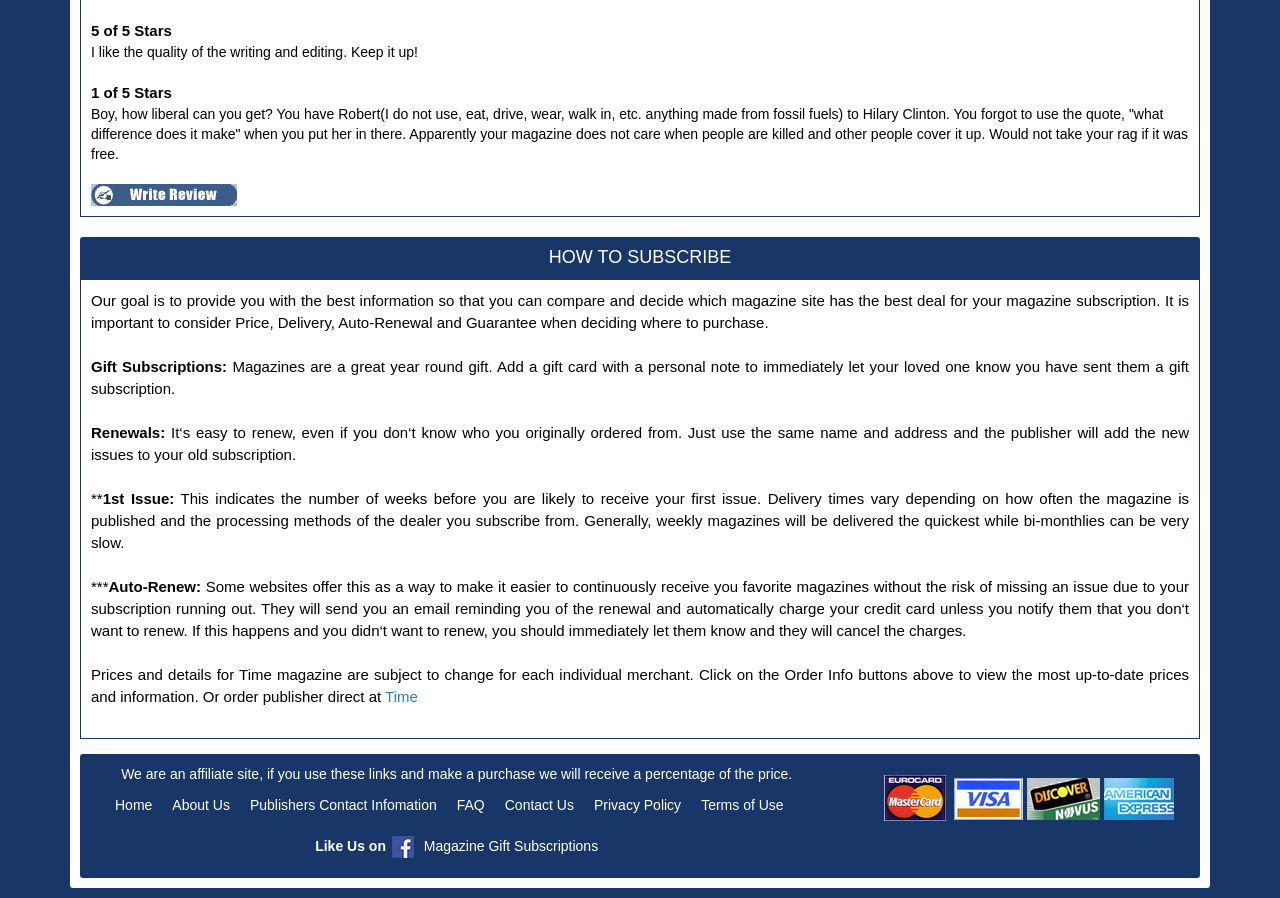Please find the bounding box coordinates of the element's region to be clicked to carry out this instruction: "Subscribe to Time magazine".

[0.301, 0.766, 0.326, 0.785]